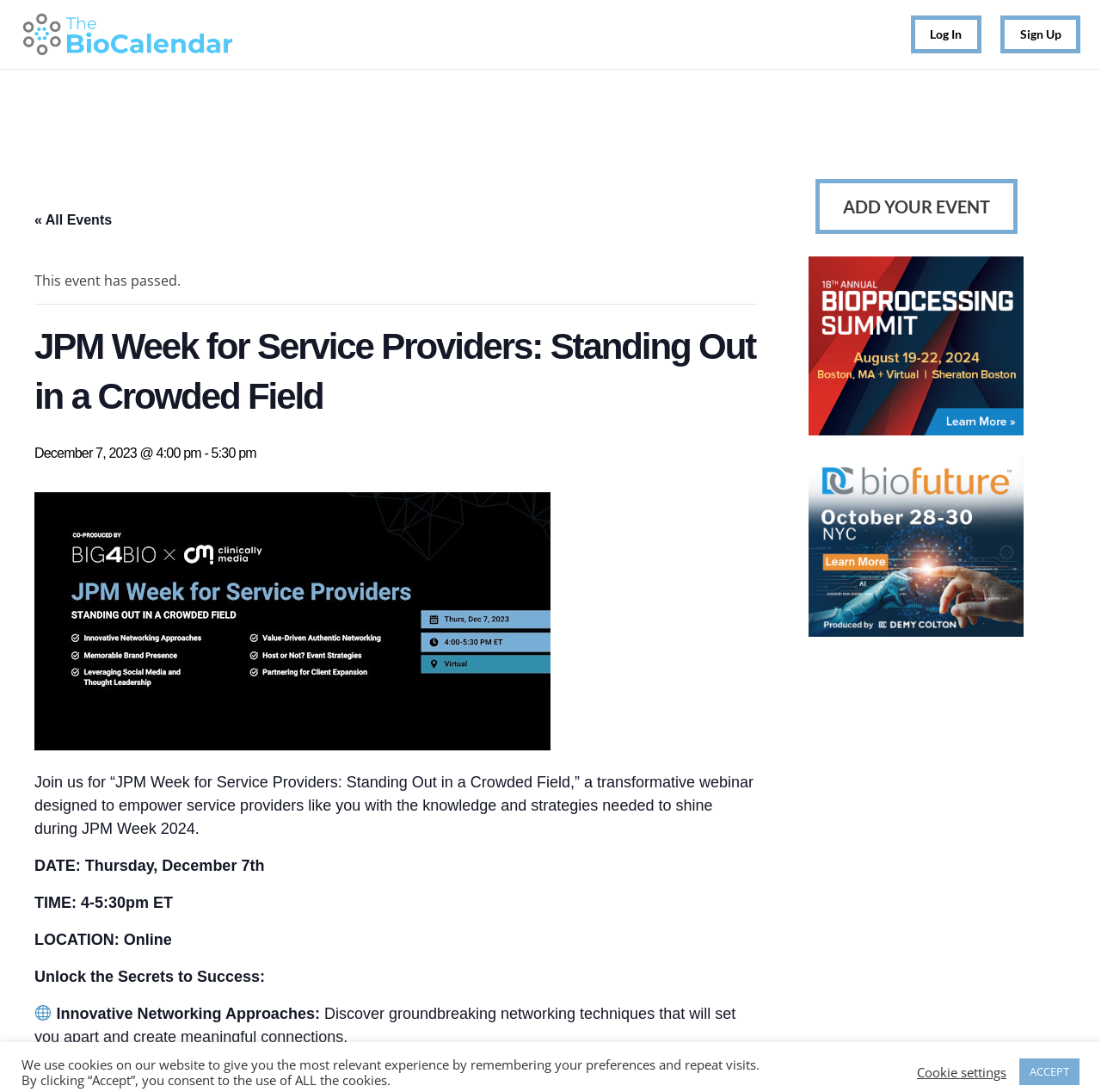Identify the bounding box coordinates of the section to be clicked to complete the task described by the following instruction: "Add your event". The coordinates should be four float numbers between 0 and 1, formatted as [left, top, right, bottom].

[0.74, 0.164, 0.924, 0.214]